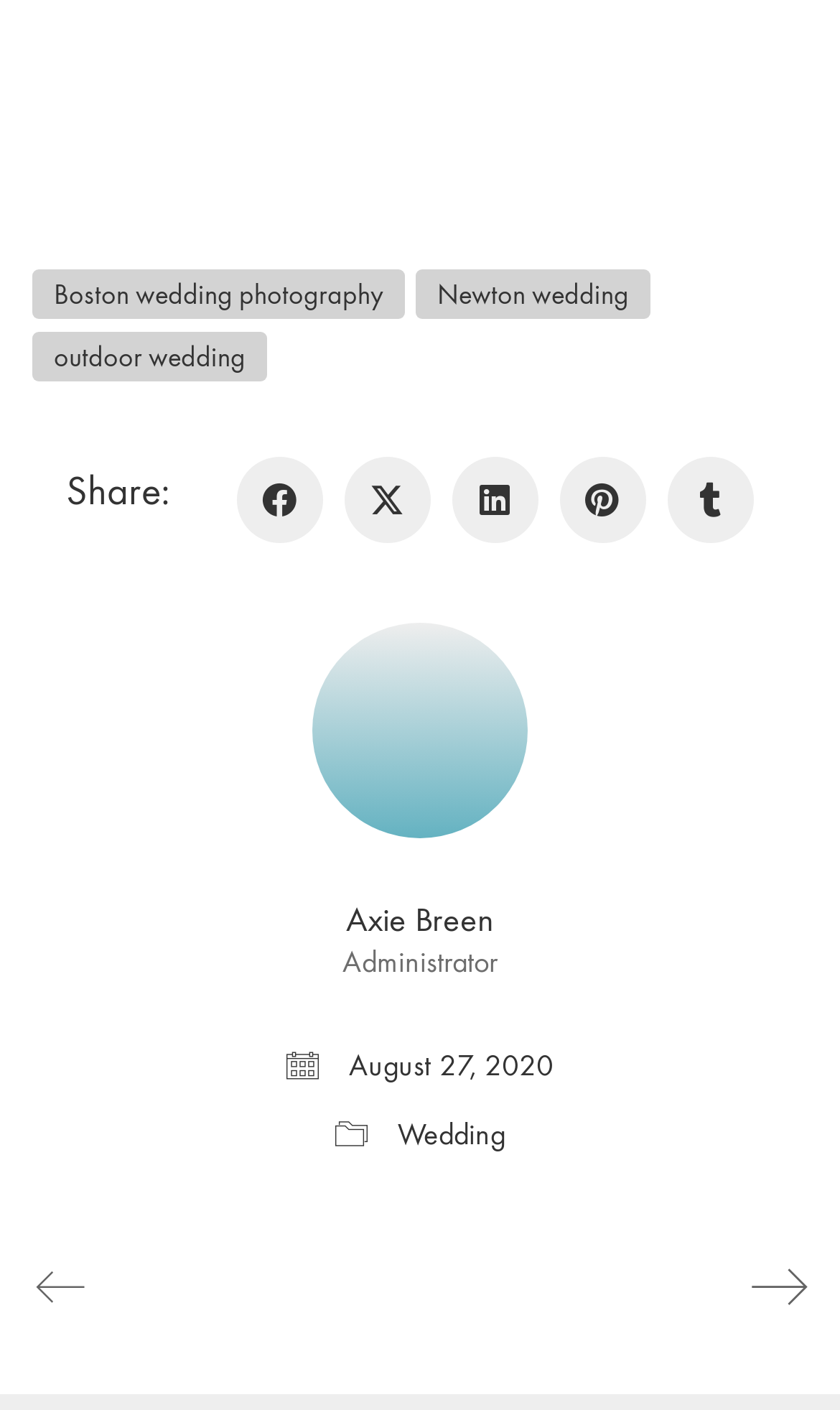How many icons are present at the bottom of the webpage?
Craft a detailed and extensive response to the question.

There are two icons present at the bottom of the webpage, represented by the links '' and '', which are likely navigation or action icons.